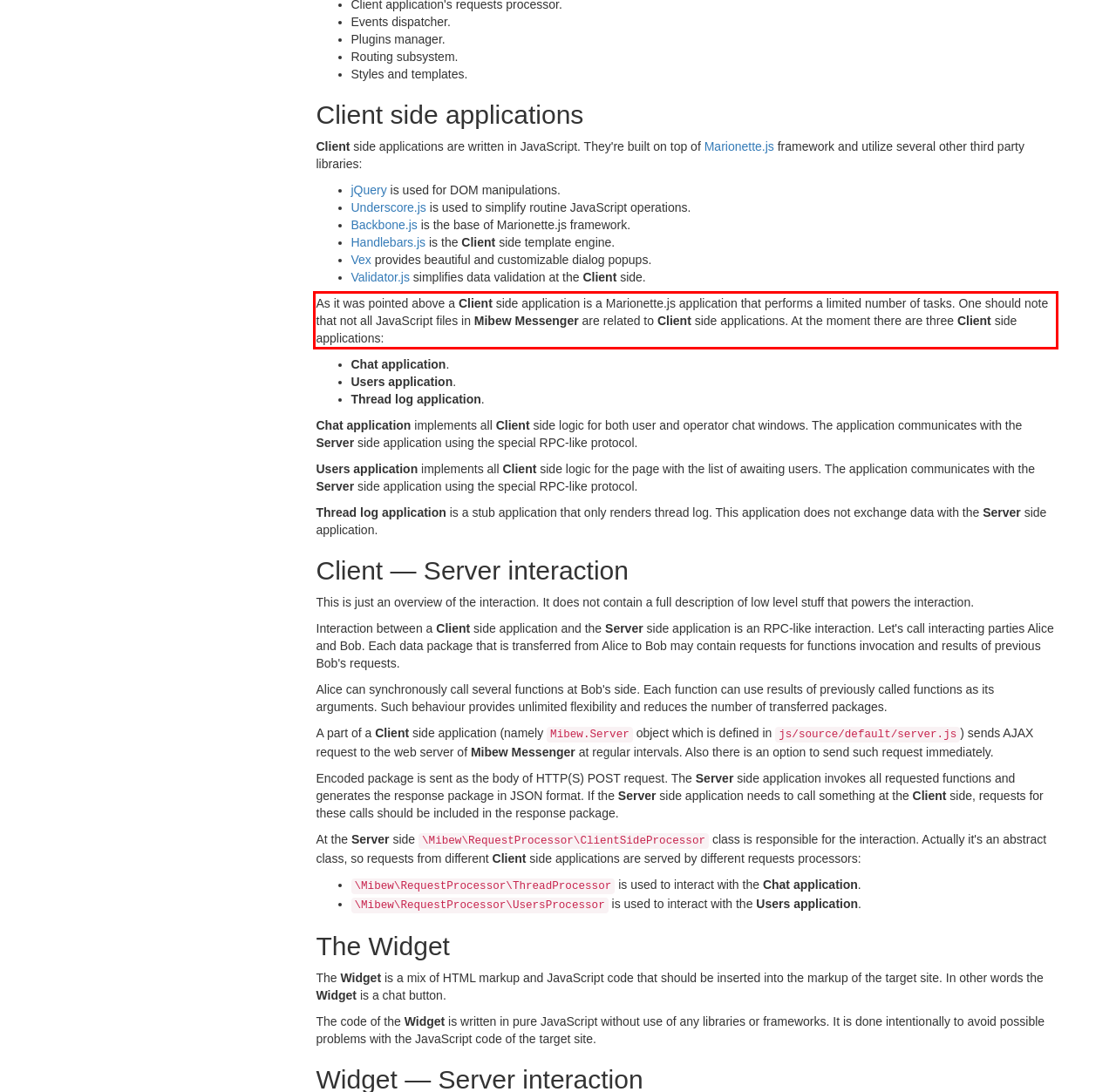Review the webpage screenshot provided, and perform OCR to extract the text from the red bounding box.

As it was pointed above a Client side application is a Marionette.js application that performs a limited number of tasks. One should note that not all JavaScript files in Mibew Messenger are related to Client side applications. At the moment there are three Client side applications: